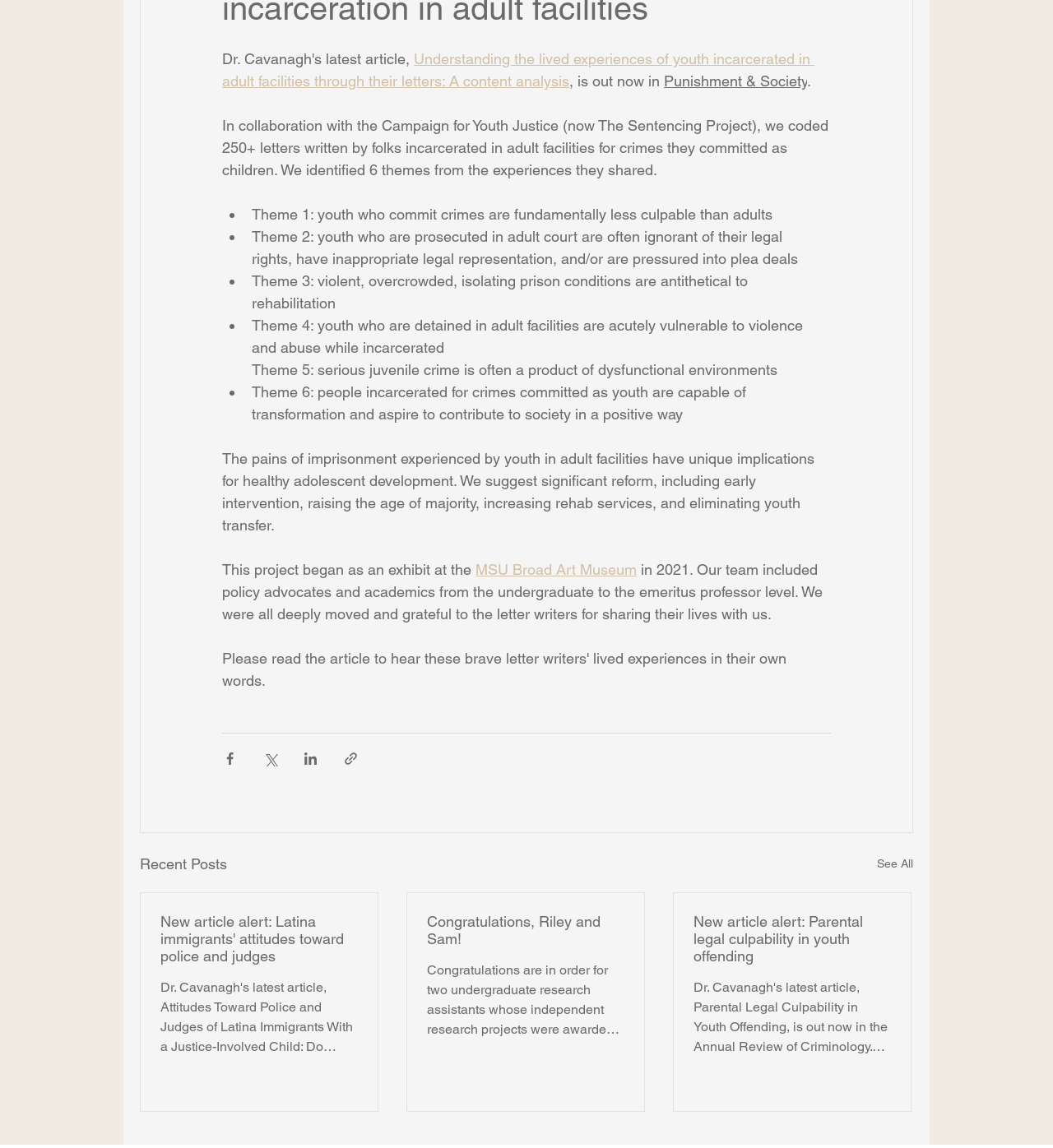Please find the bounding box for the UI component described as follows: "Congratulations, Riley and Sam!".

[0.405, 0.795, 0.593, 0.825]